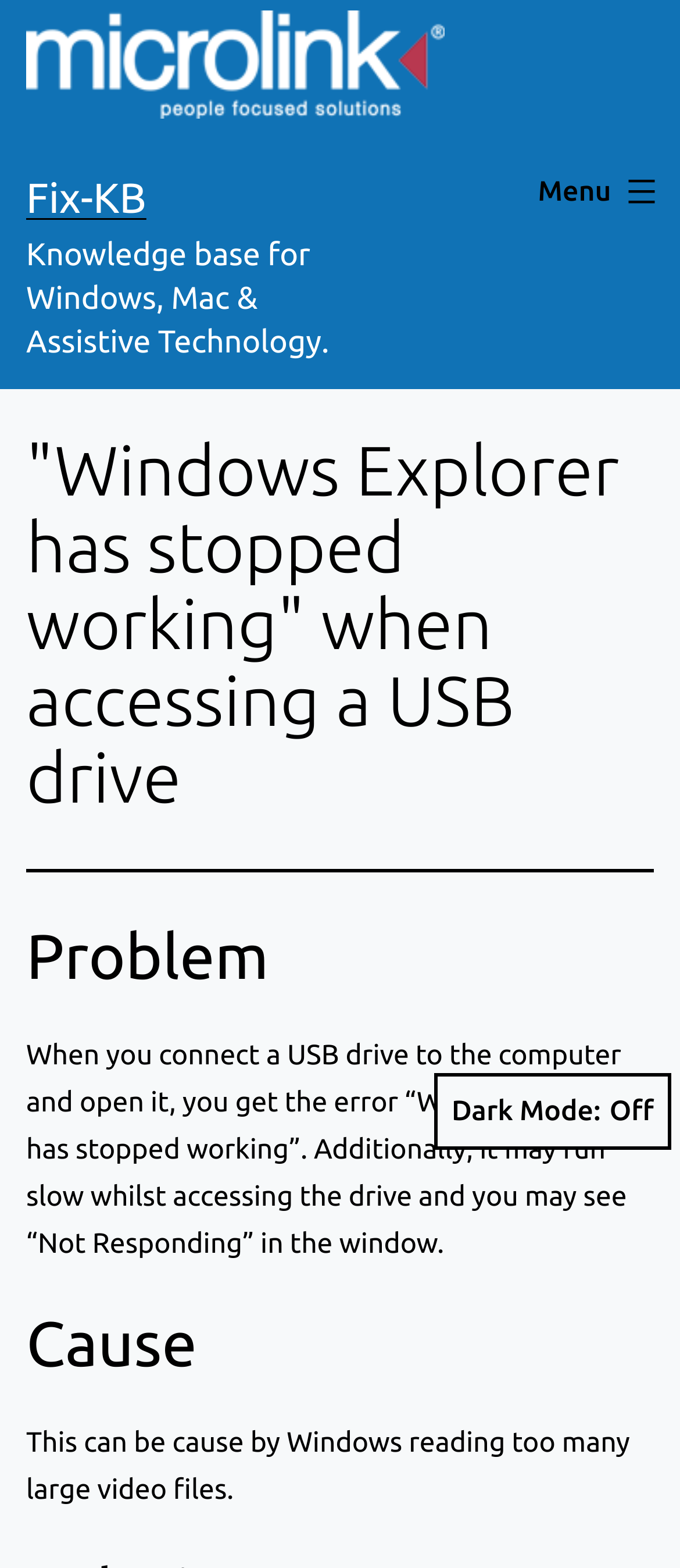Use a single word or phrase to answer the question: 
What is the possible cause of the problem?

Windows reading too many large video files